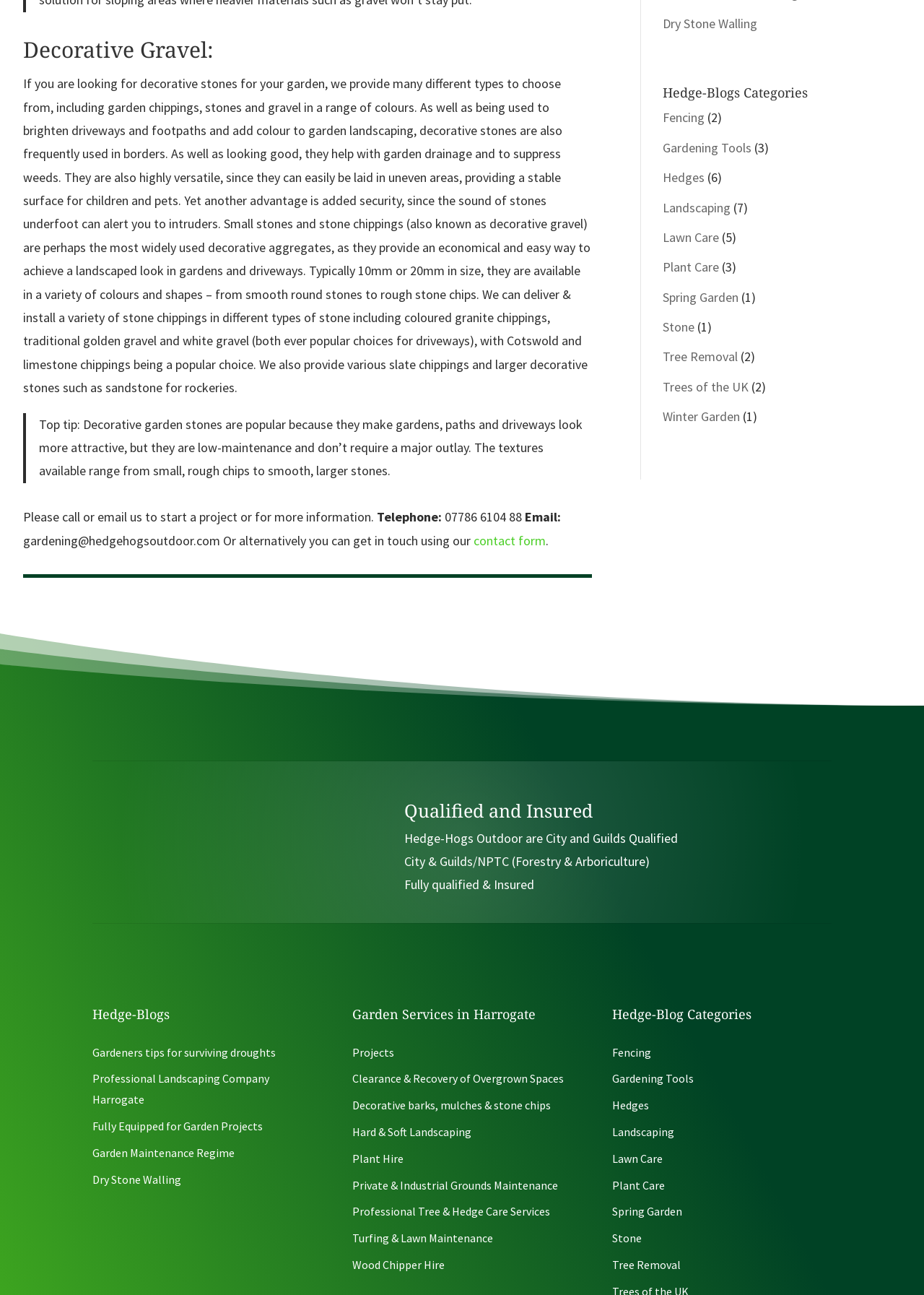What is the main topic of this webpage?
Please give a detailed and elaborate explanation in response to the question.

The main topic of this webpage is decorative gravel, which is evident from the heading 'Decorative Gravel:' and the detailed description of its uses and benefits in gardening and landscaping.